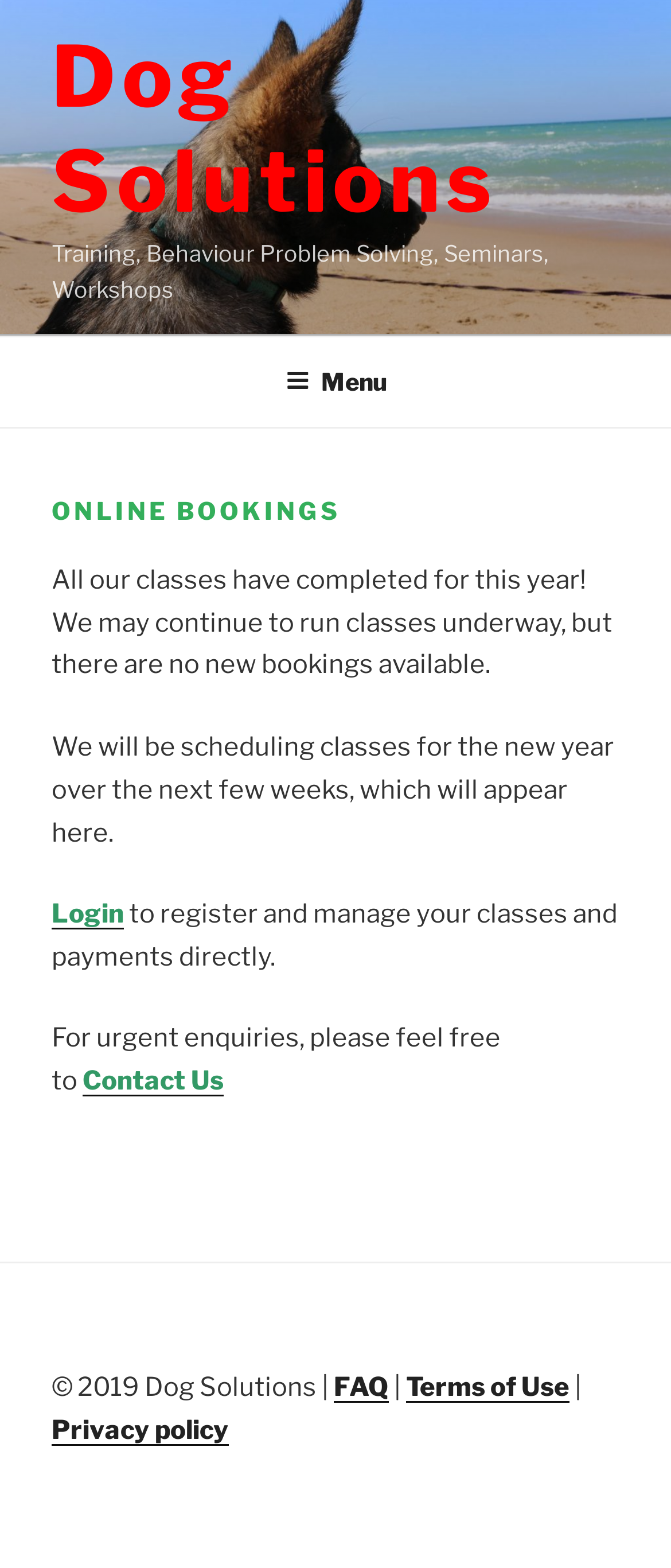Use the information in the screenshot to answer the question comprehensively: How many links are available in the footer section?

The webpage's footer section contains four links: 'FAQ', 'Terms of Use', 'Privacy policy', and 'Contact Us'. These links are located at the bottom of the webpage.